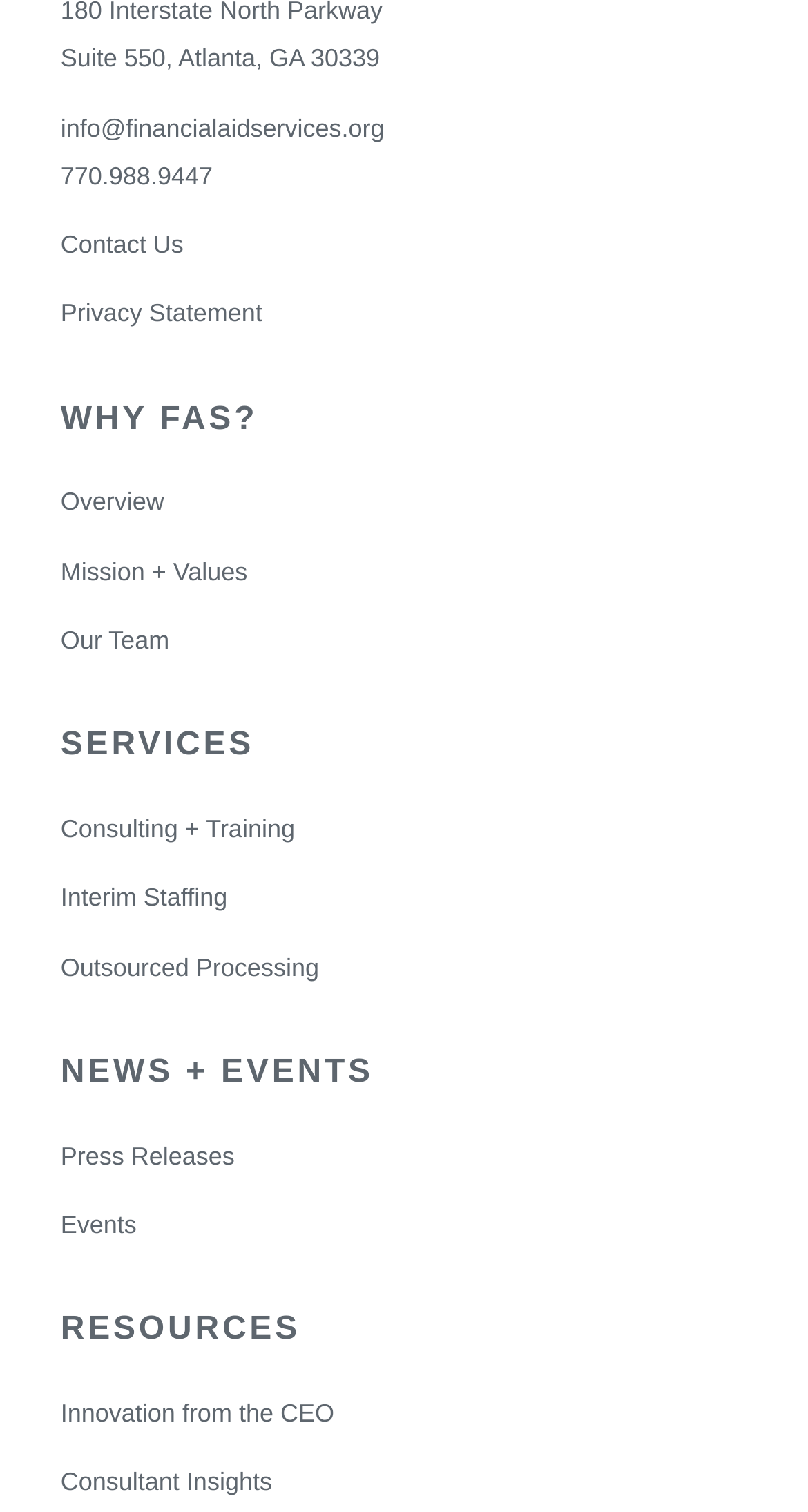Locate the bounding box coordinates of the element I should click to achieve the following instruction: "Learn about the company's mission".

[0.075, 0.368, 0.306, 0.387]